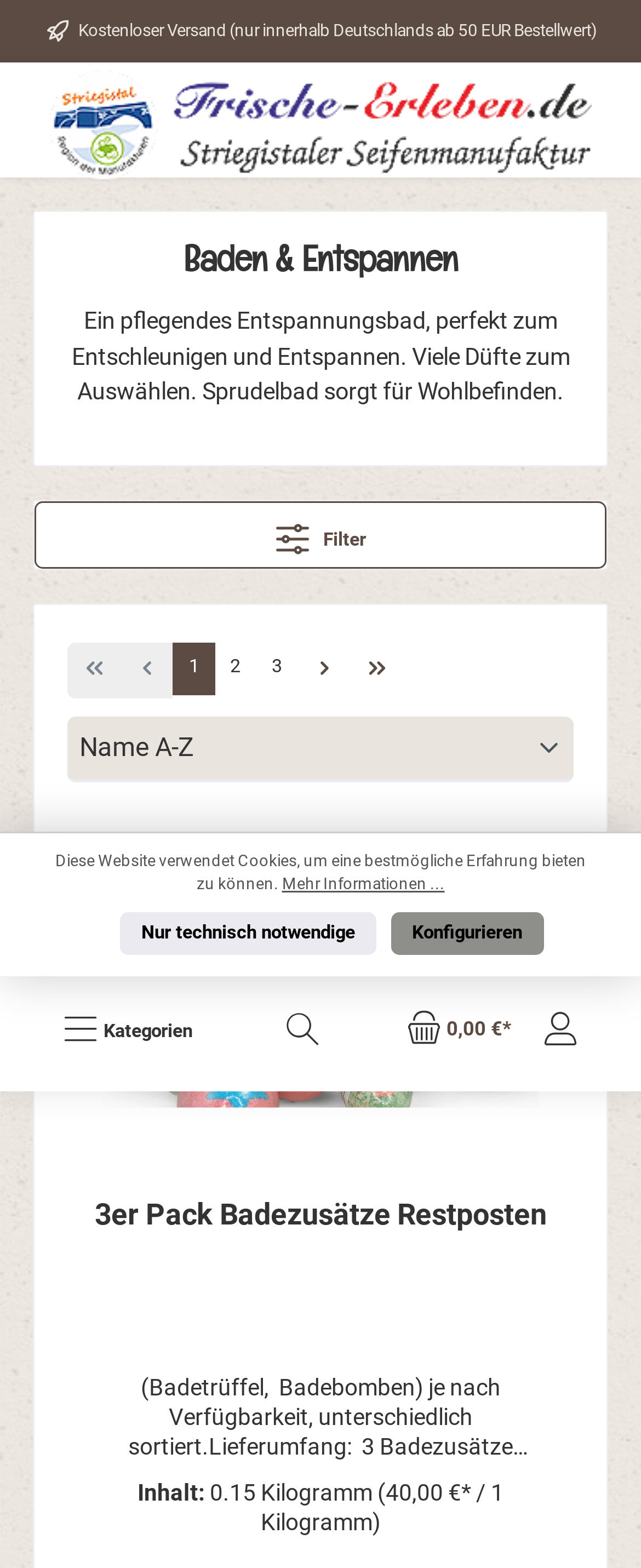What is the minimum order value for free shipping?
Please provide a single word or phrase answer based on the image.

50 EUR